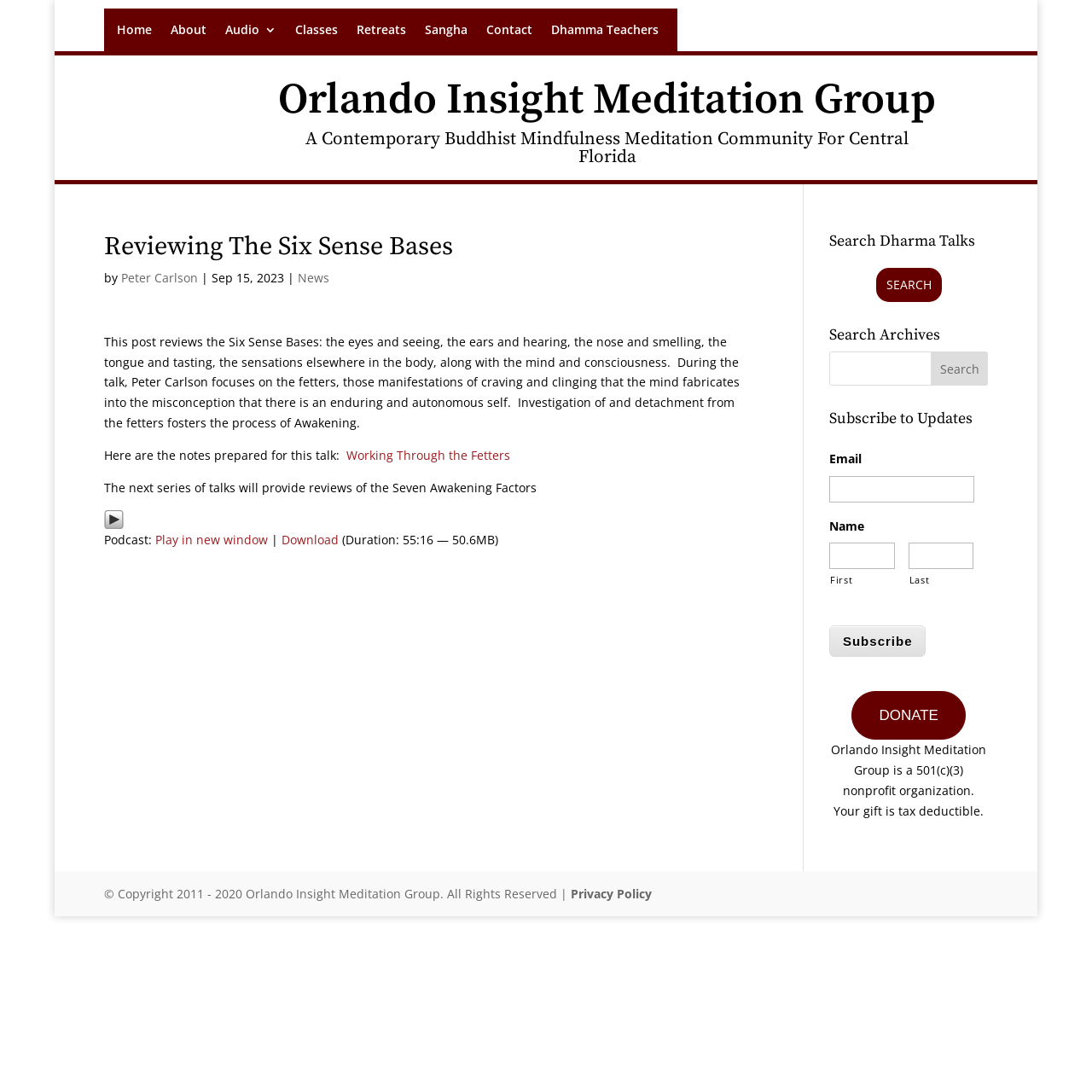Use the details in the image to answer the question thoroughly: 
What is the purpose of the search box?

I found the answer by looking at the heading element with the text 'Search Dharma Talks' which is above the search box, indicating that the purpose of the search box is to search for Dharma talks.